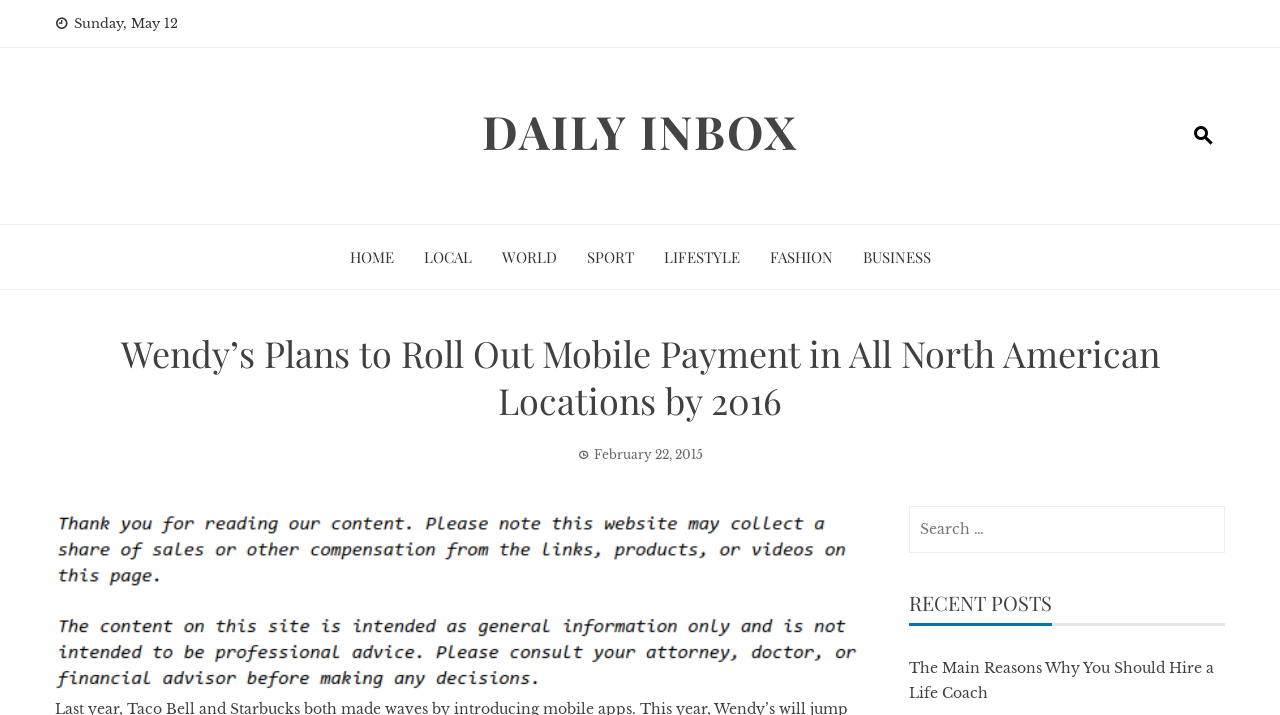What is the category of the article 'The Main Reasons Why You Should Hire a Life Coach'?
Based on the image, please offer an in-depth response to the question.

The article 'The Main Reasons Why You Should Hire a Life Coach' is listed under the 'RECENT POSTS' section, and based on the navigation links at the top, it is likely that this article falls under the 'LIFESTYLE' category.